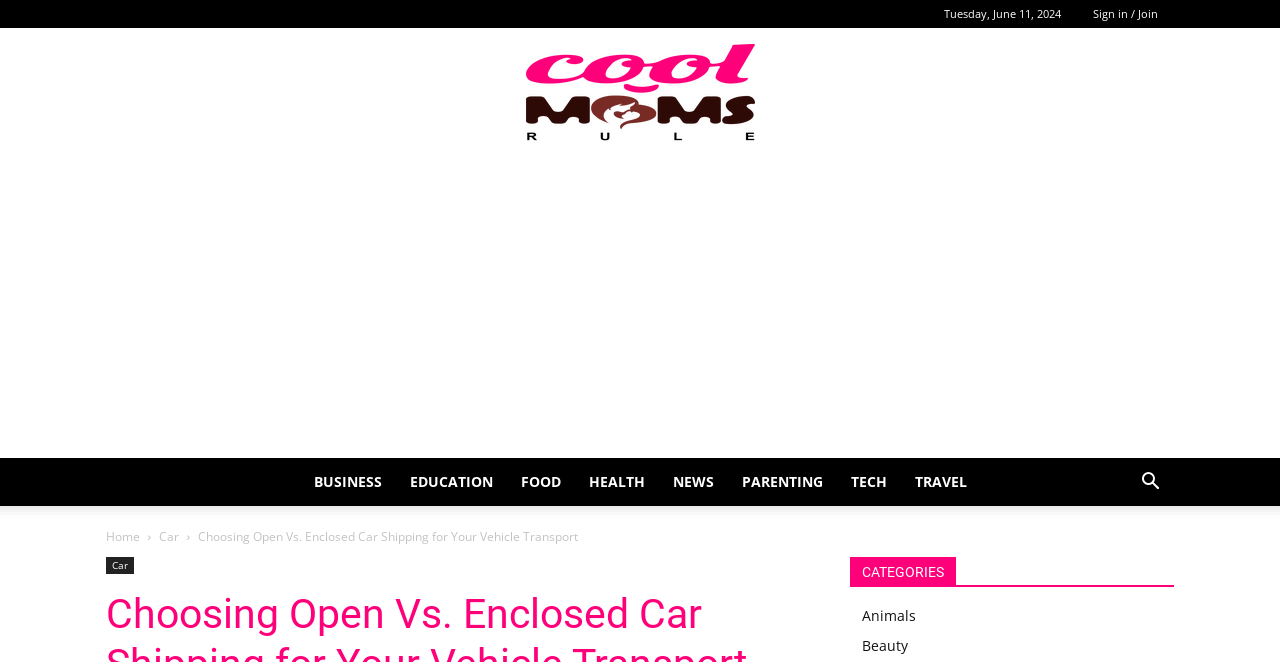Could you specify the bounding box coordinates for the clickable section to complete the following instruction: "Check the parenting category"?

[0.568, 0.692, 0.654, 0.764]